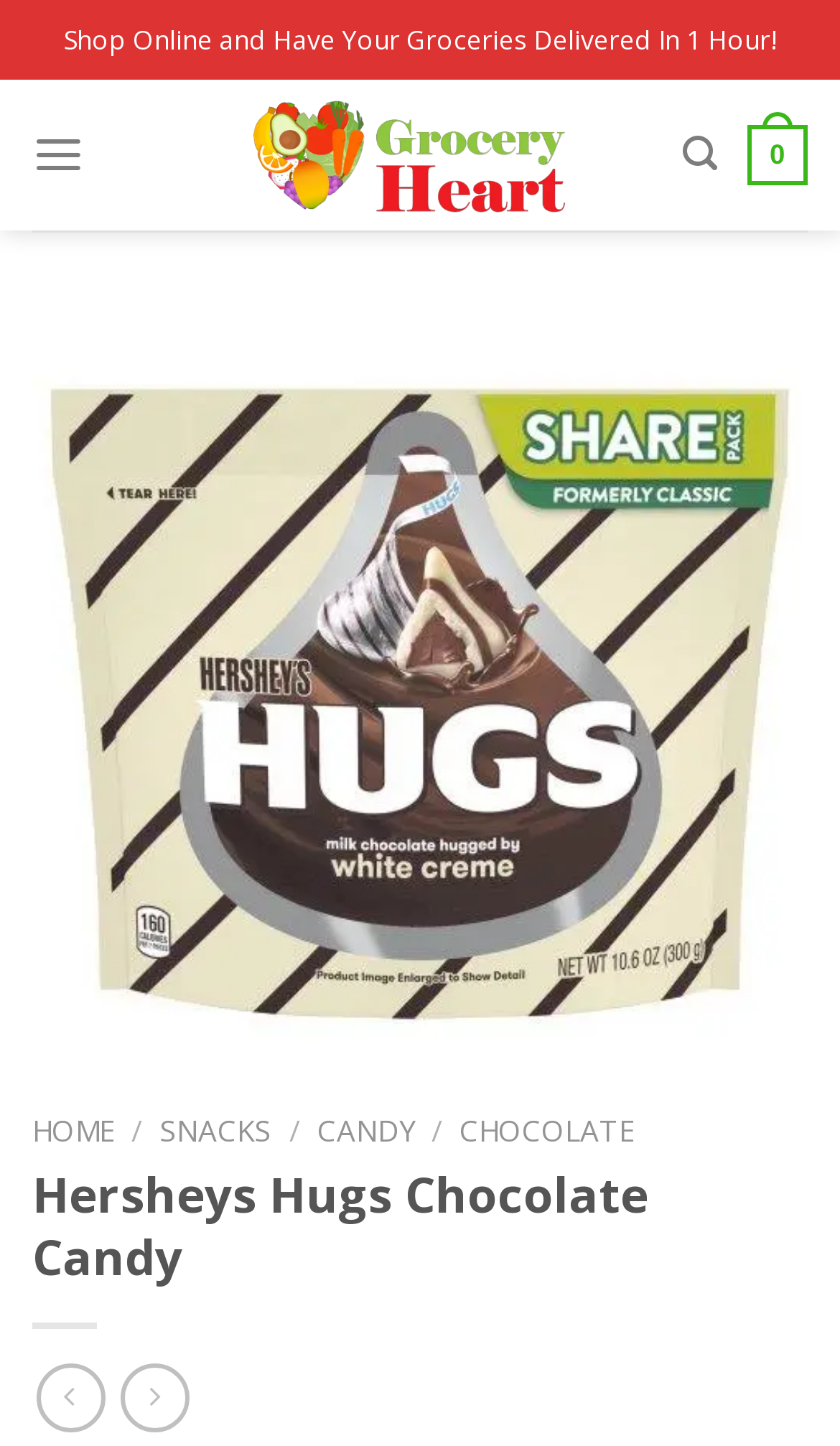How many navigation links are there?
Please look at the screenshot and answer in one word or a short phrase.

6